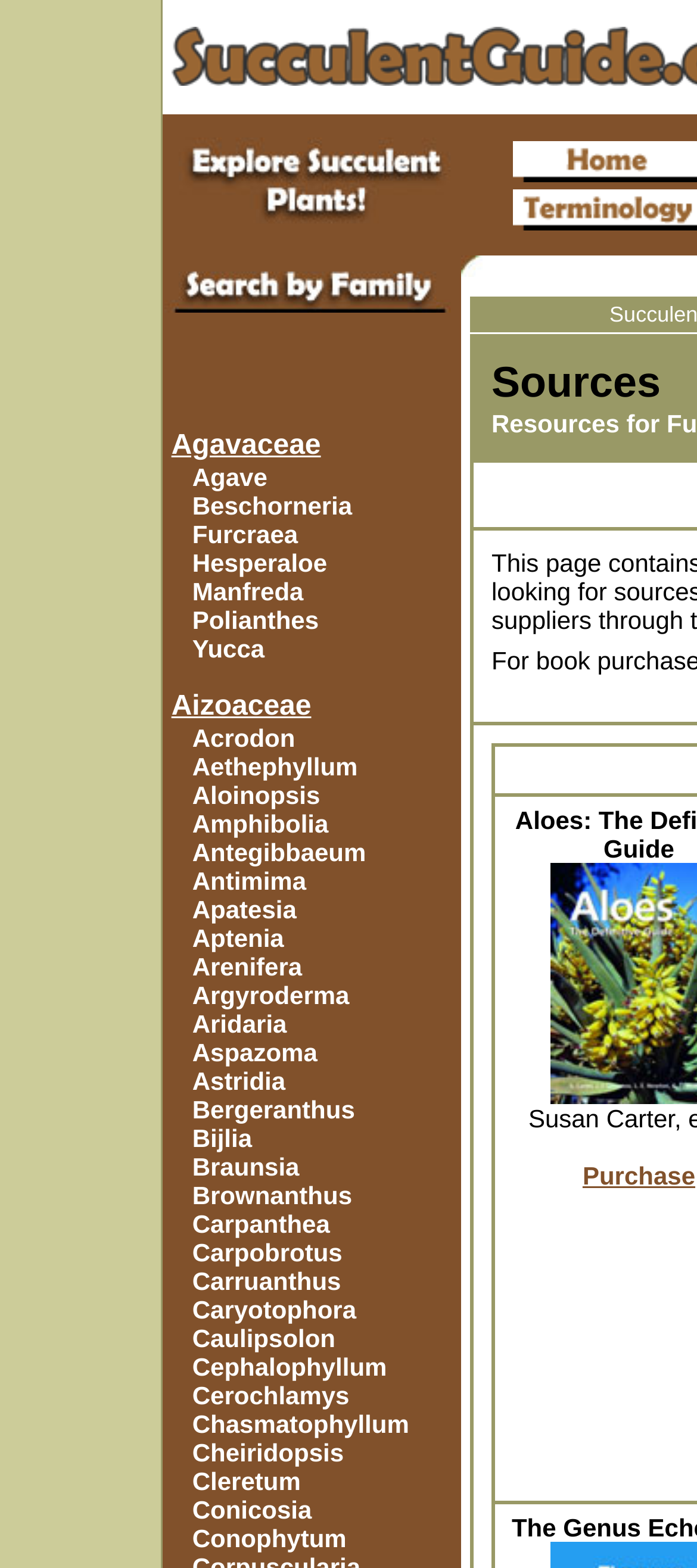Find the bounding box coordinates of the element I should click to carry out the following instruction: "Contact Us".

None